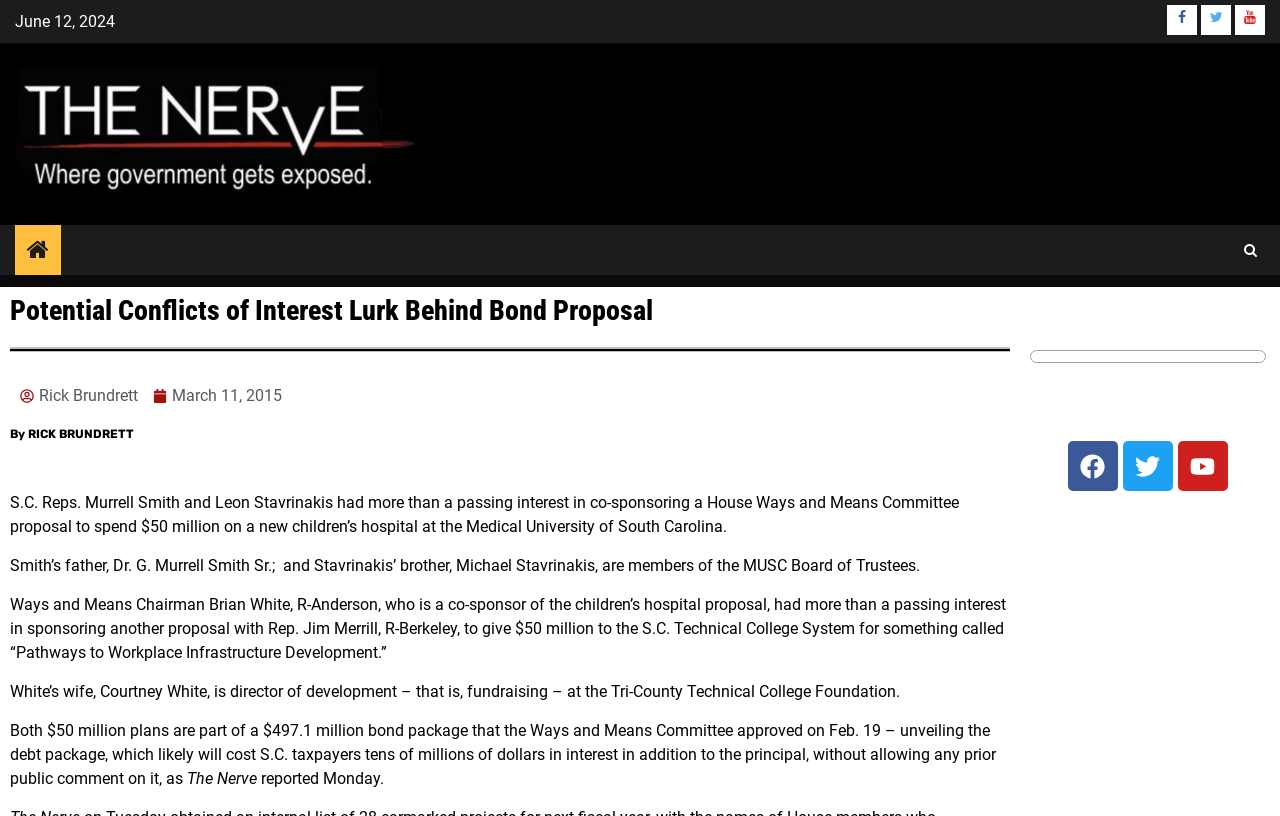Determine the bounding box coordinates of the region to click in order to accomplish the following instruction: "Visit The Nerve Archive homepage". Provide the coordinates as four float numbers between 0 and 1, specifically [left, top, right, bottom].

[0.012, 0.151, 0.327, 0.174]